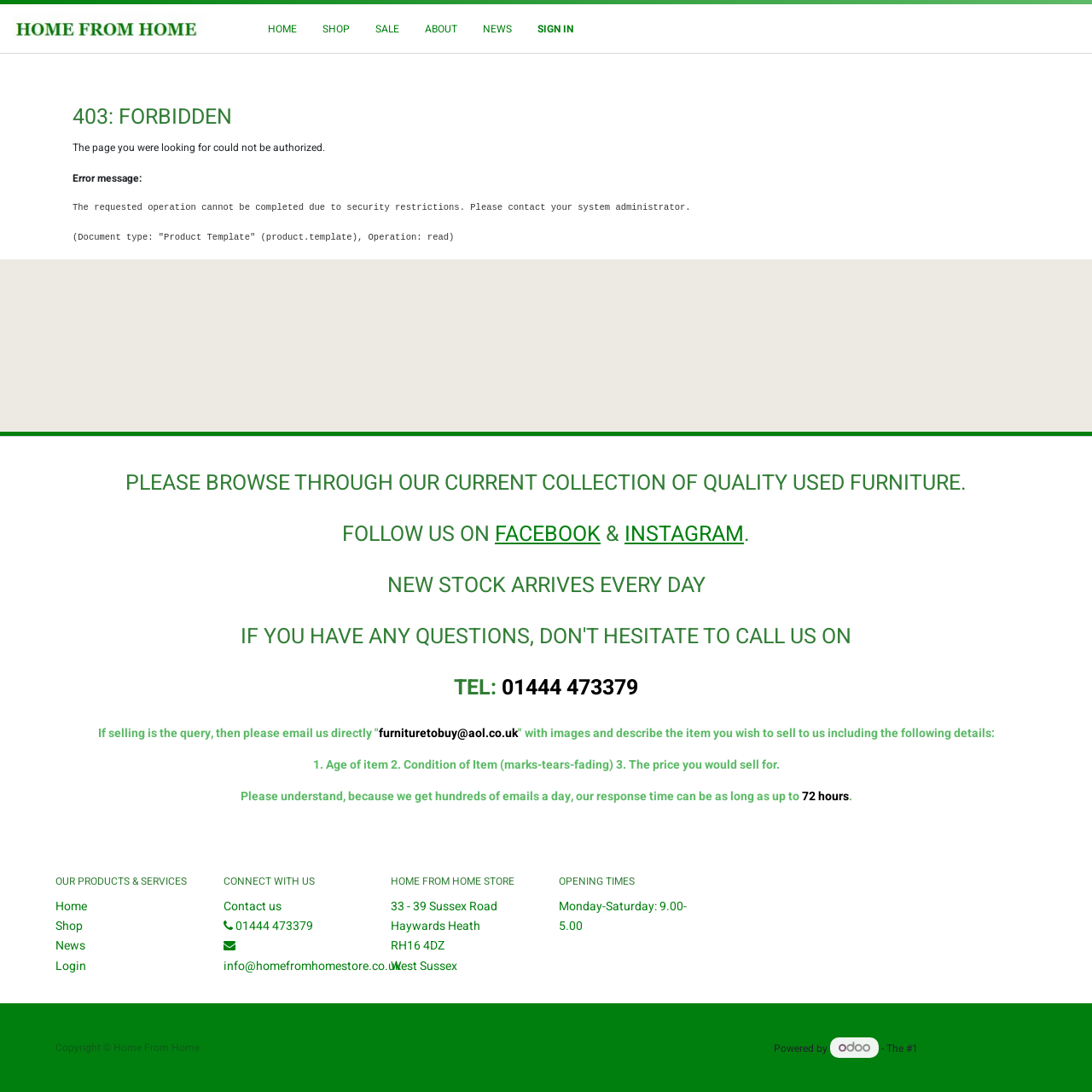Identify the bounding box of the HTML element described here: "Kevin Hanek". Provide the coordinates as four float numbers between 0 and 1: [left, top, right, bottom].

None